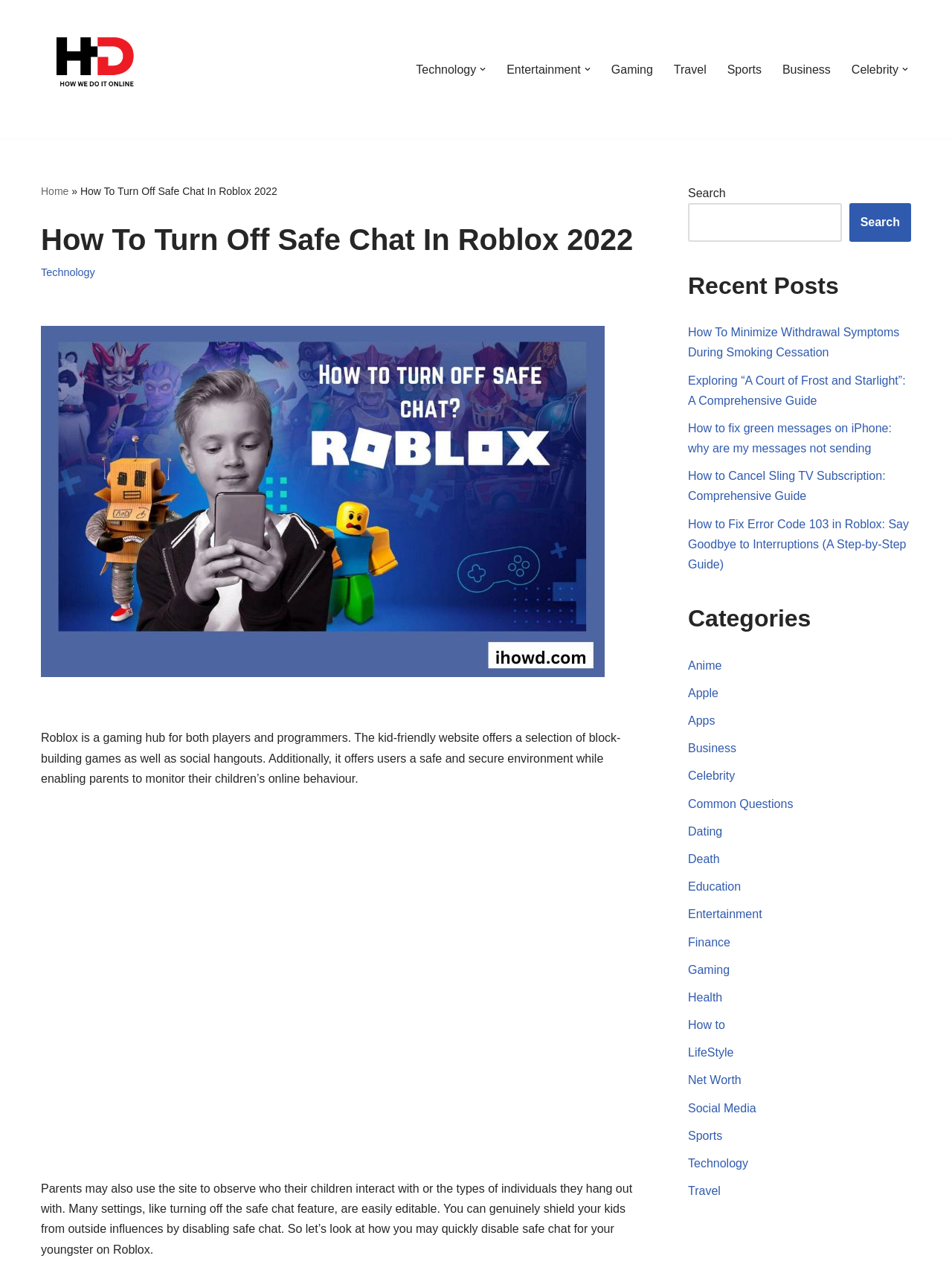Provide a single word or phrase to answer the given question: 
What type of website is Roblox?

Gaming hub